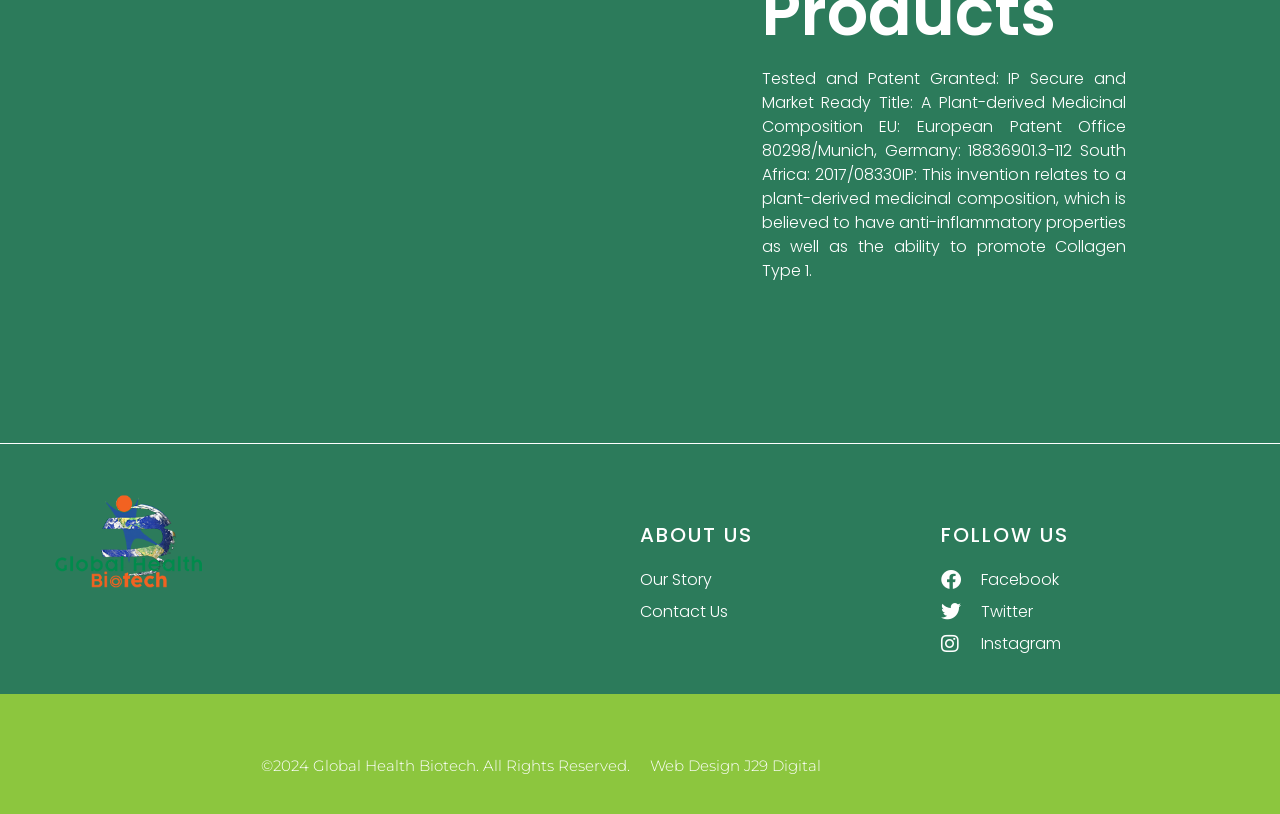Could you please study the image and provide a detailed answer to the question:
What social media platforms can you follow the company on?

I looked at the links under the 'FOLLOW US' heading and found three links to social media platforms: Facebook, Twitter, and Instagram. These are the platforms where you can follow the company.